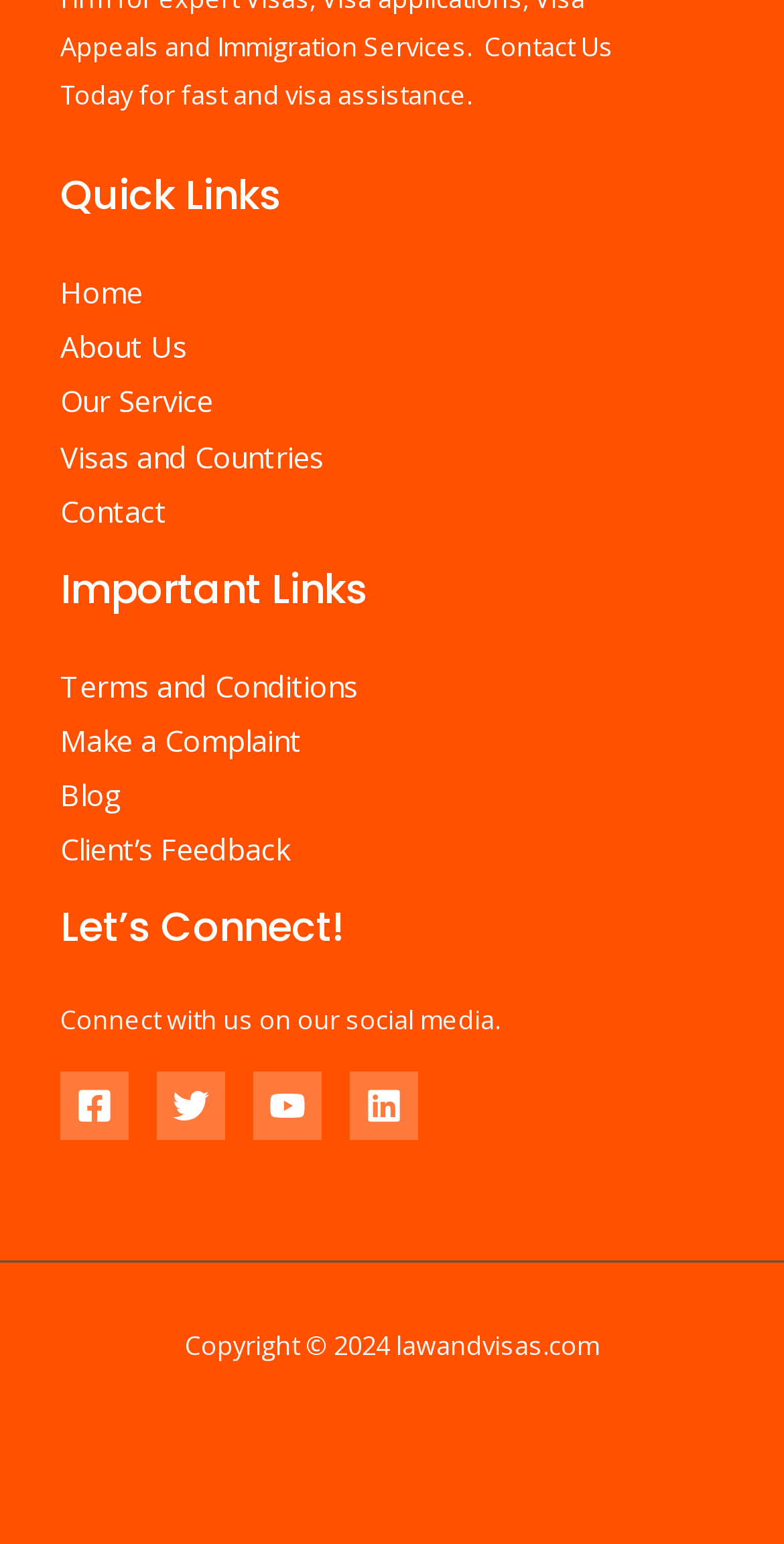What is the last link in the 'Important Links' section? Examine the screenshot and reply using just one word or a brief phrase.

Client’s Feedback